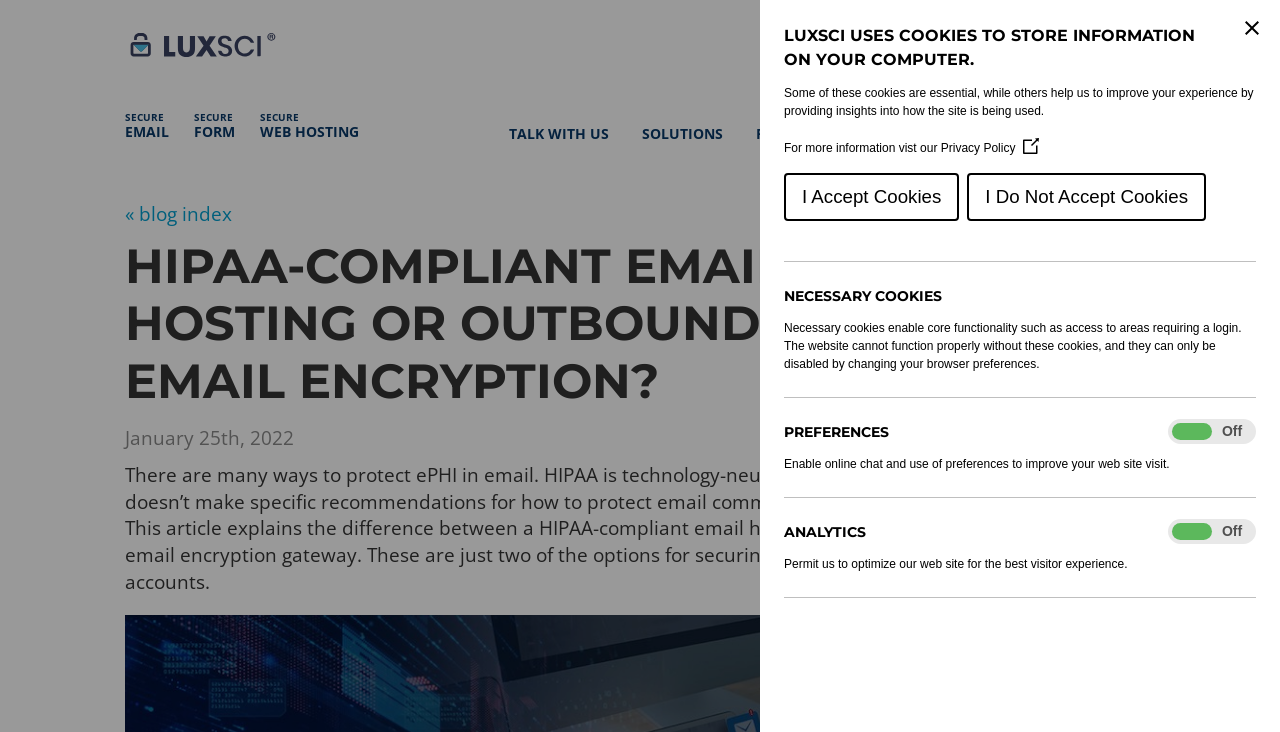What is the title or heading displayed on the webpage?

LUXSCI USES COOKIES TO STORE INFORMATION ON YOUR COMPUTER.